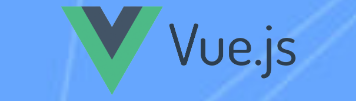Describe the image with as much detail as possible.

The image features the logo of Vue.js, a progressive JavaScript framework used for building user interfaces. The logo consists of a stylized "V" in green and grey tones, symbolizing the versatility and power of the framework. Next to the logo, the text "Vue.js" is displayed in a modern, bold font, emphasizing the framework's contemporary design and approach to web development. The background is a soft blue, which enhances the visual appeal and makes the logo stand out, conveying a sense of innovation and user-friendliness typical of Vue.js. This image effectively represents the framework's commitment to simplicity and efficiency in creating dynamic web applications.